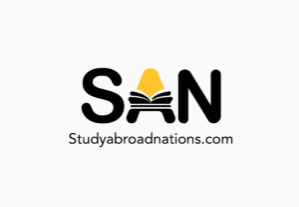Explain the details of the image comprehensively.

The image showcases the logo of Study Abroad Nations, represented by the acronym "SAN" in a modern, stylized font. The letters "S," "A," and "N" are prominently displayed in bold black, with the letter "A" topped by a yellow graduation cap, symbolizing education and academic achievement. Below the acronym, the full name "Studyabroadnations.com" is written in a simple, clean font, indicating the organization's focus on providing resources and information for students interested in studying abroad. This visual identity conveys a sense of professionalism and support for aspiring international students.